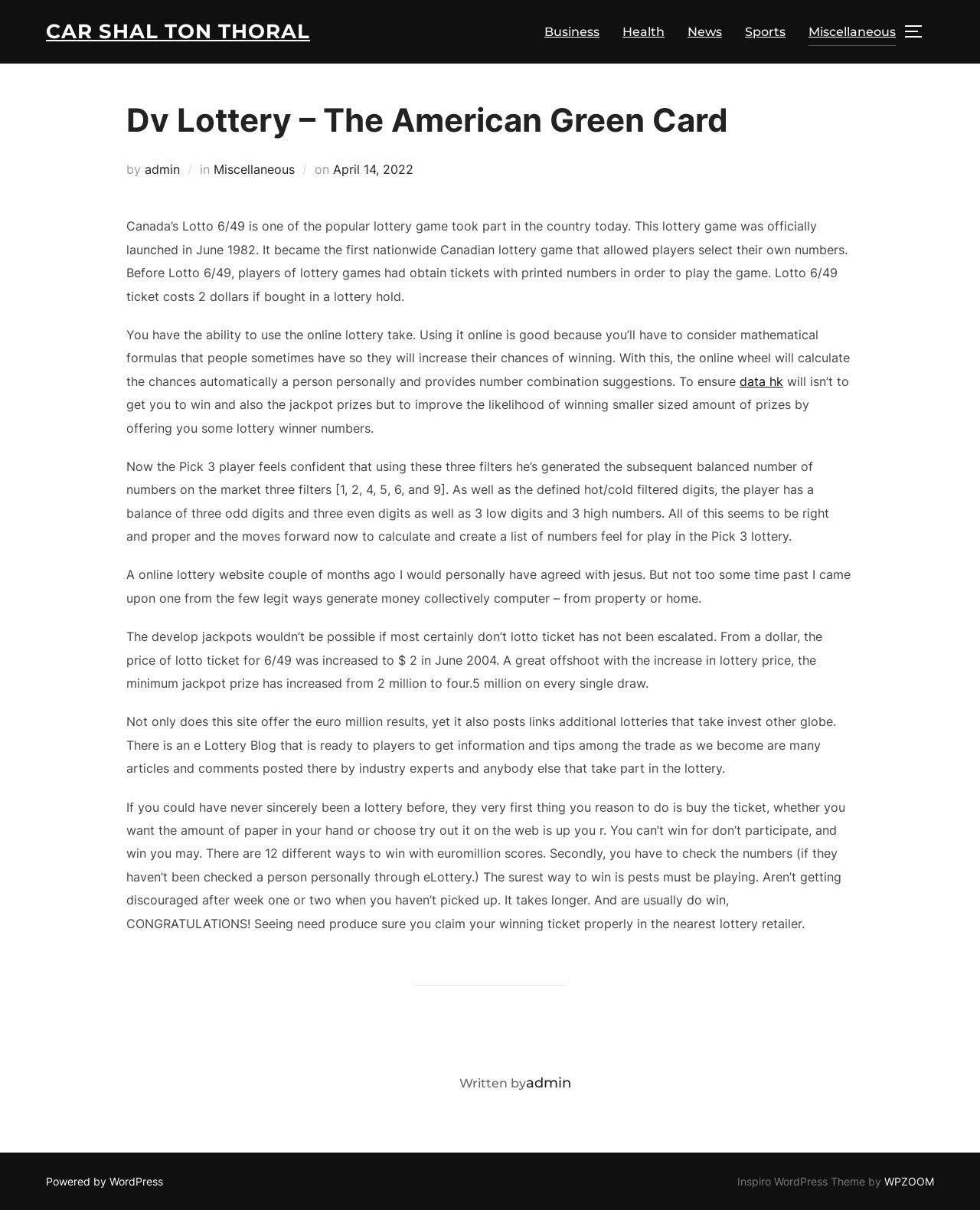Please find the bounding box coordinates of the element's region to be clicked to carry out this instruction: "Read the article by 'admin'".

[0.148, 0.133, 0.184, 0.146]